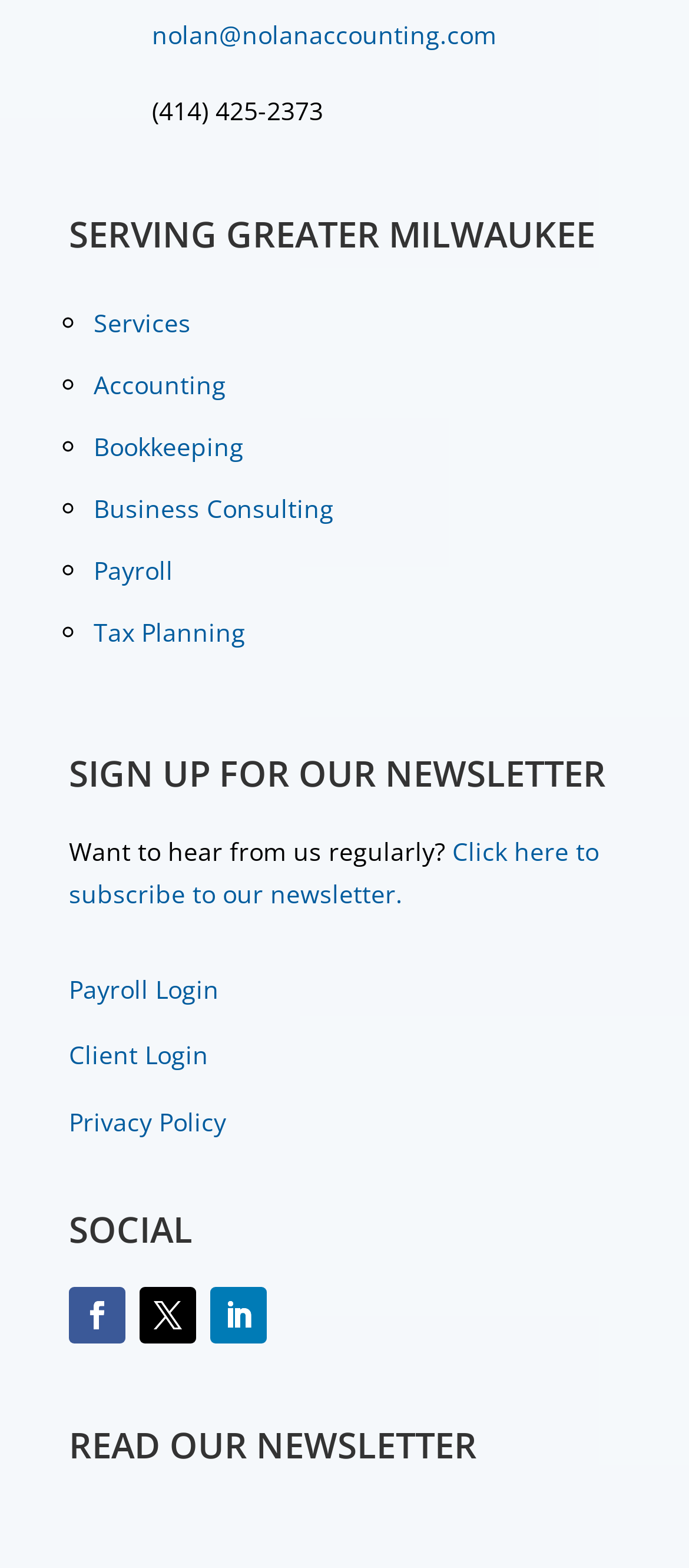Please identify the bounding box coordinates of the element on the webpage that should be clicked to follow this instruction: "Call the phone number". The bounding box coordinates should be given as four float numbers between 0 and 1, formatted as [left, top, right, bottom].

[0.221, 0.057, 0.9, 0.098]